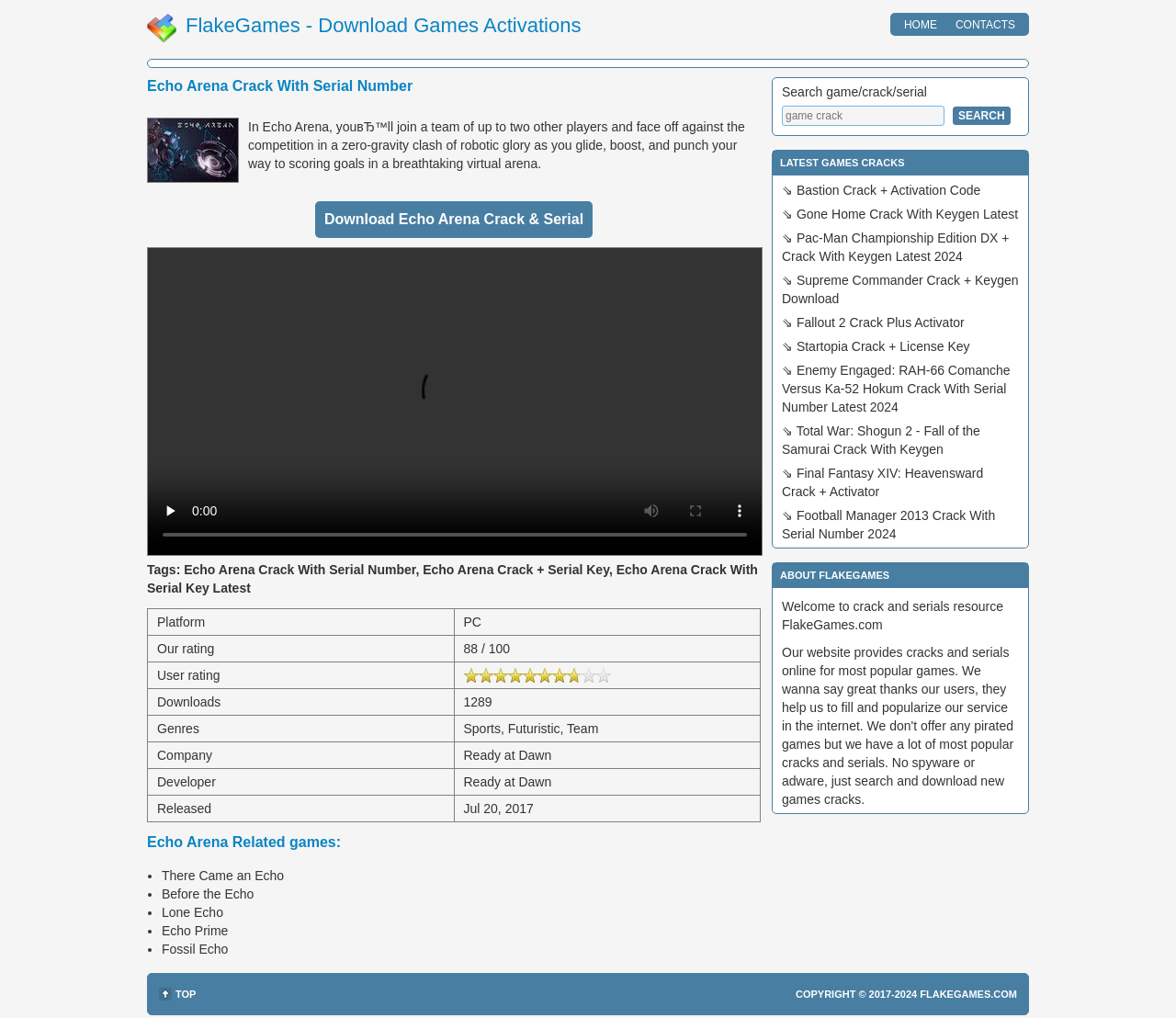Locate the bounding box coordinates of the element that should be clicked to fulfill the instruction: "Watch the video".

[0.126, 0.48, 0.163, 0.523]